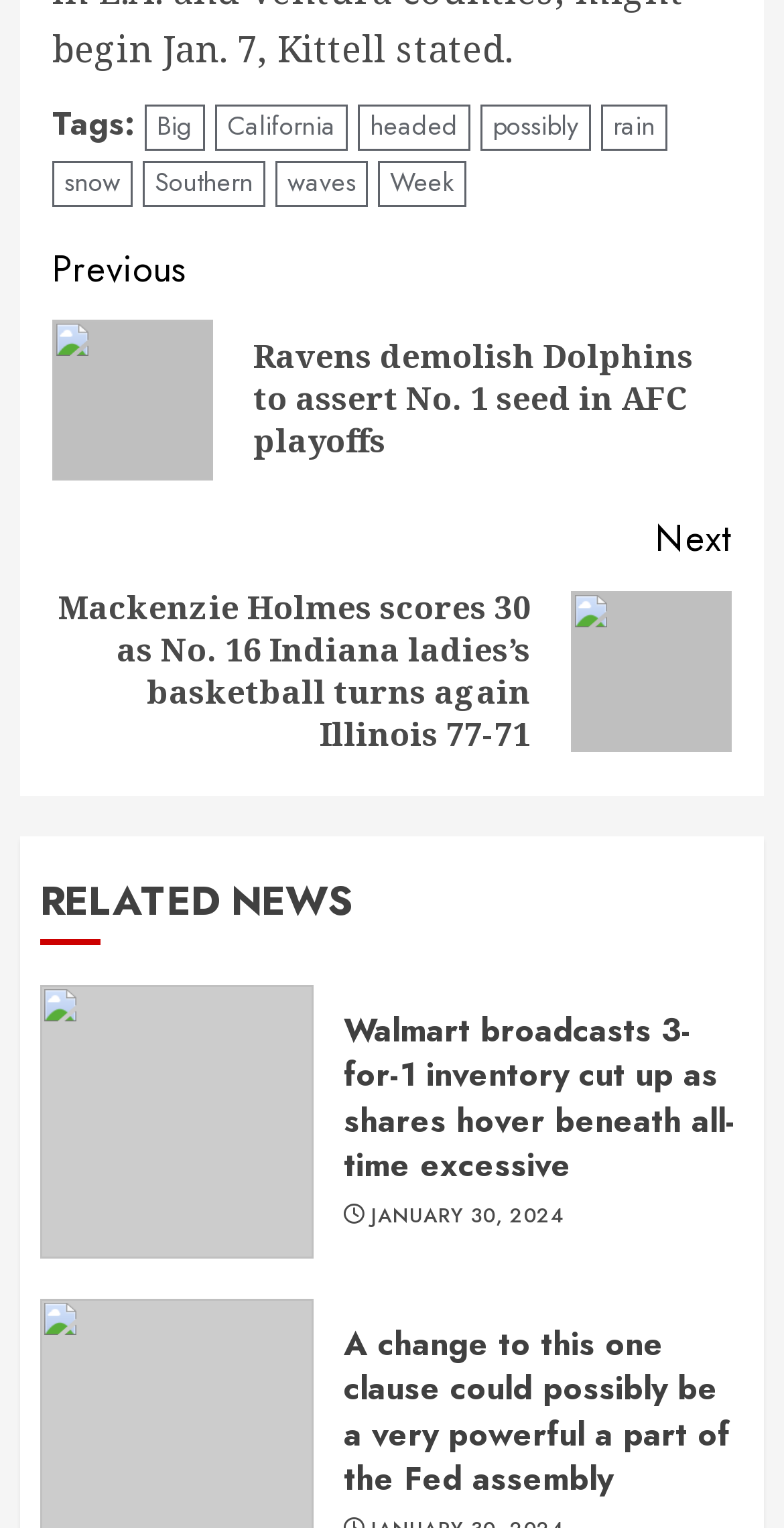Respond to the following query with just one word or a short phrase: 
How many links are there below the 'Continue Reading' button?

2